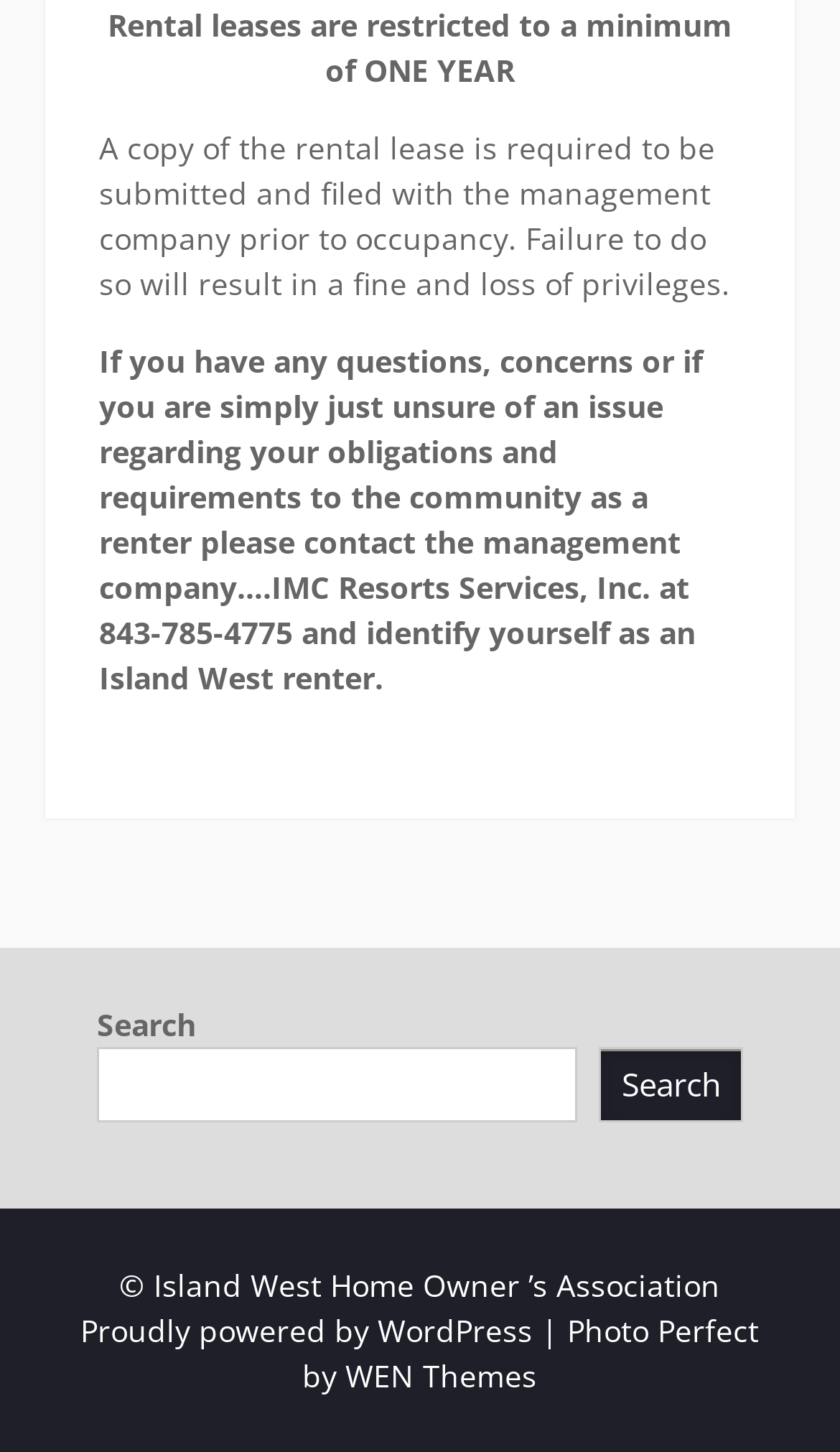Using the information in the image, give a comprehensive answer to the question: 
Who should renters contact for questions or concerns?

The answer can be found in the fourth StaticText element, which states 'please contact the management company….IMC Resorts Services, Inc. at 843-785-4775 and identify yourself as an Island West renter.' This indicates that renters should contact IMC Resorts Services, Inc. for any questions or concerns.